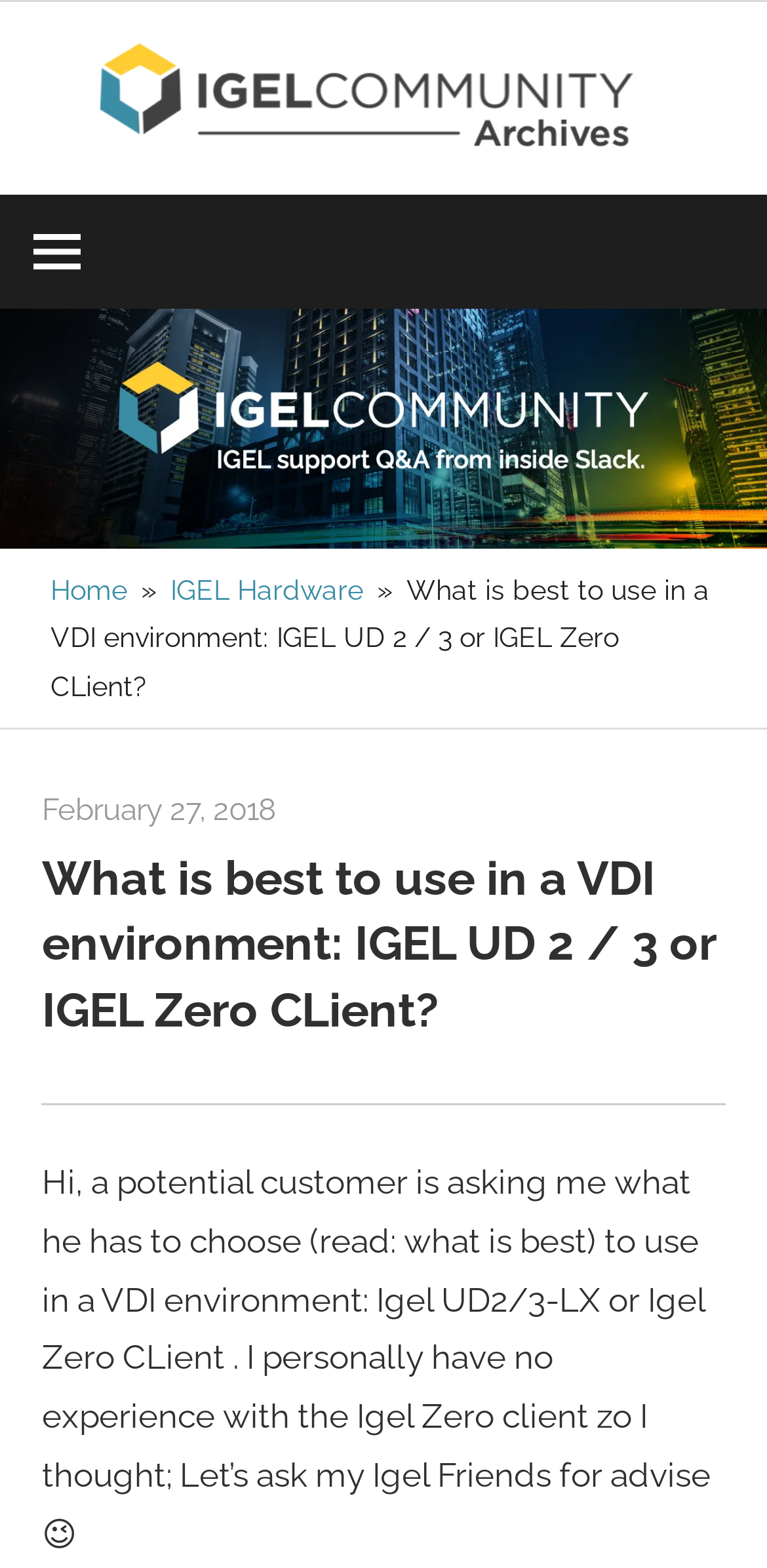Based on the element description: "Terms of Use", identify the UI element and provide its bounding box coordinates. Use four float numbers between 0 and 1, [left, top, right, bottom].

None